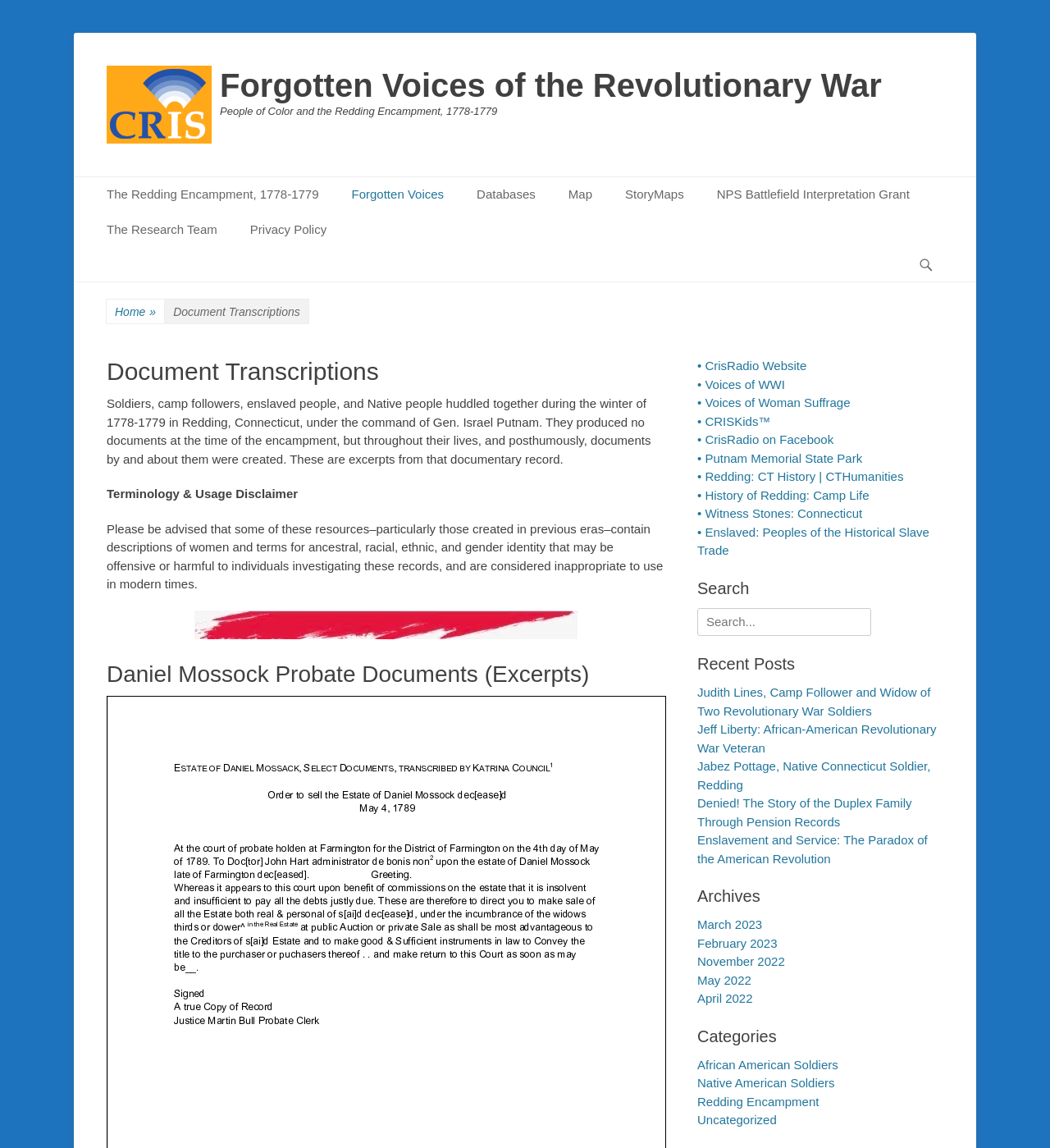Based on the element description African American Soldiers, identify the bounding box coordinates for the UI element. The coordinates should be in the format (top-left x, top-left y, bottom-right x, bottom-right y) and within the 0 to 1 range.

[0.664, 0.921, 0.798, 0.933]